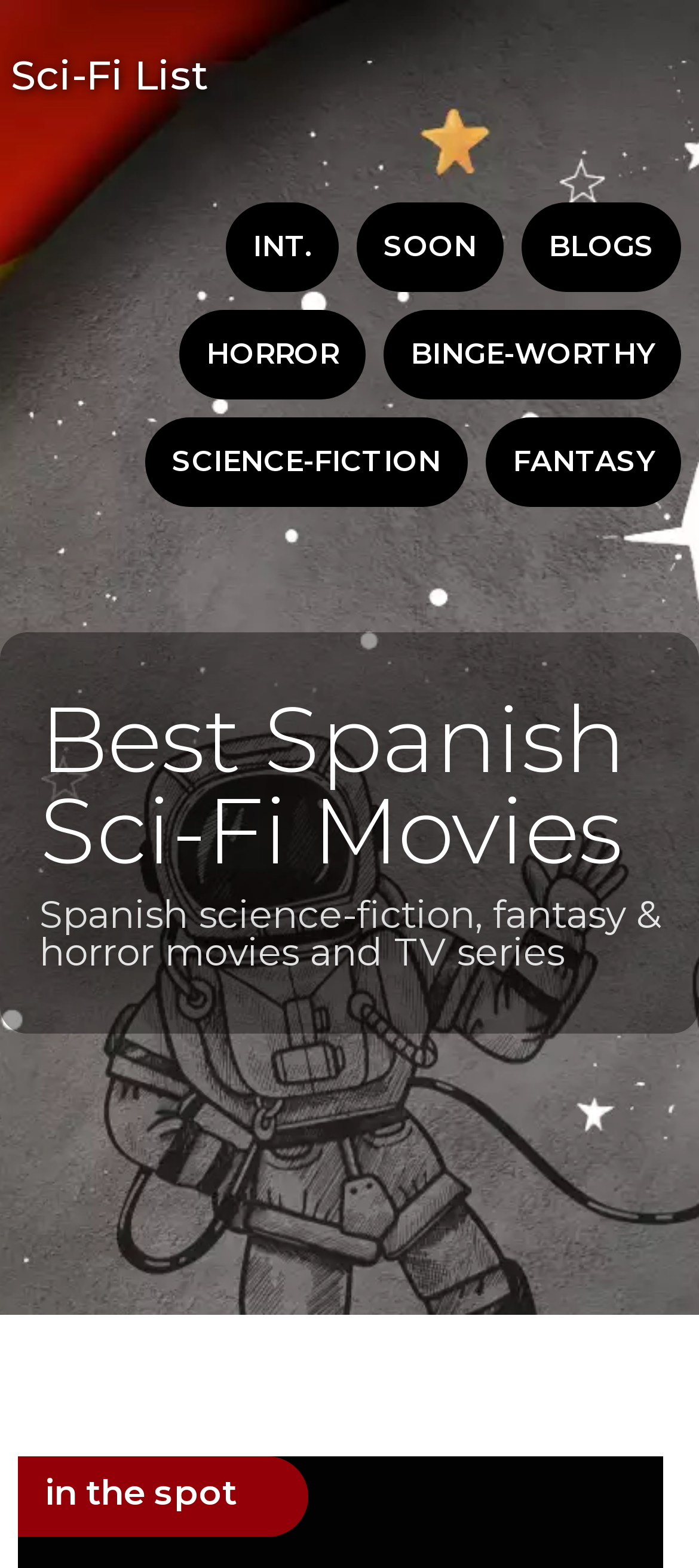Provide a short answer to the following question with just one word or phrase: What is the purpose of this webpage?

To list Sci-Fi movies and TV series